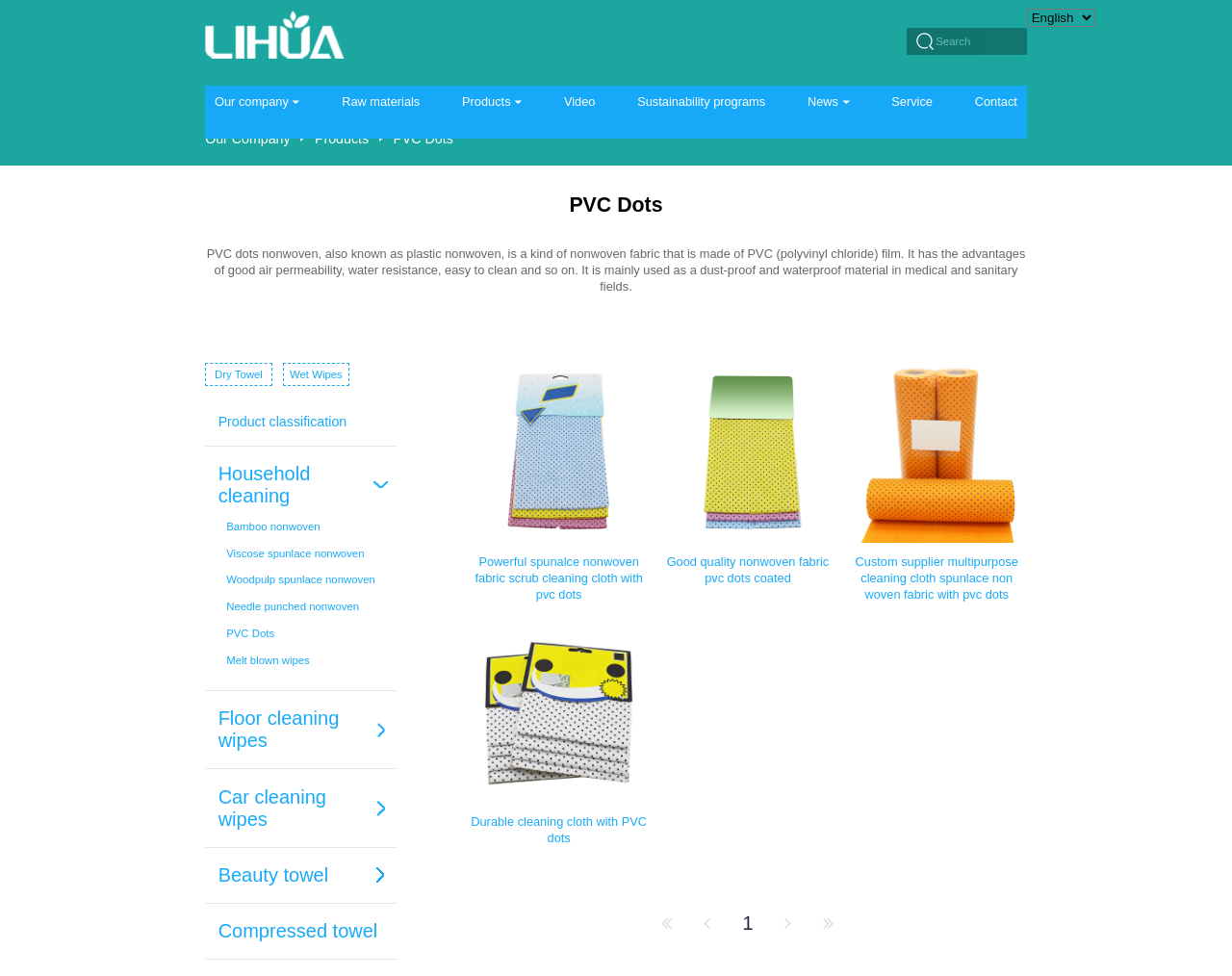Find the bounding box of the element with the following description: "News". The coordinates must be four float numbers between 0 and 1, formatted as [left, top, right, bottom].

[0.659, 0.088, 0.693, 0.121]